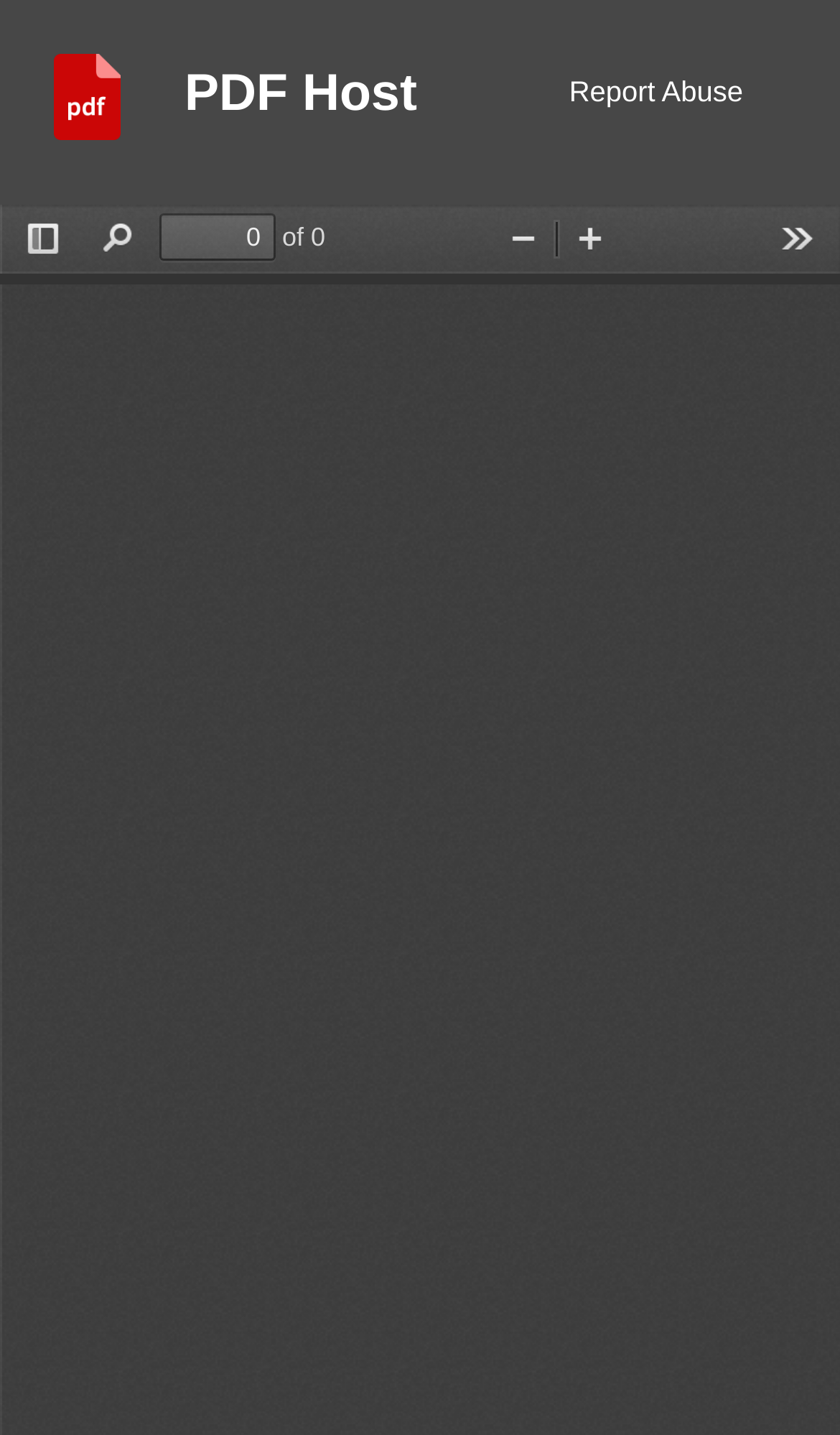Please specify the bounding box coordinates in the format (top-left x, top-left y, bottom-right x, bottom-right y), with all values as floating point numbers between 0 and 1. Identify the bounding box of the UI element described by: parent_node: PDF Host

[0.064, 0.038, 0.22, 0.105]